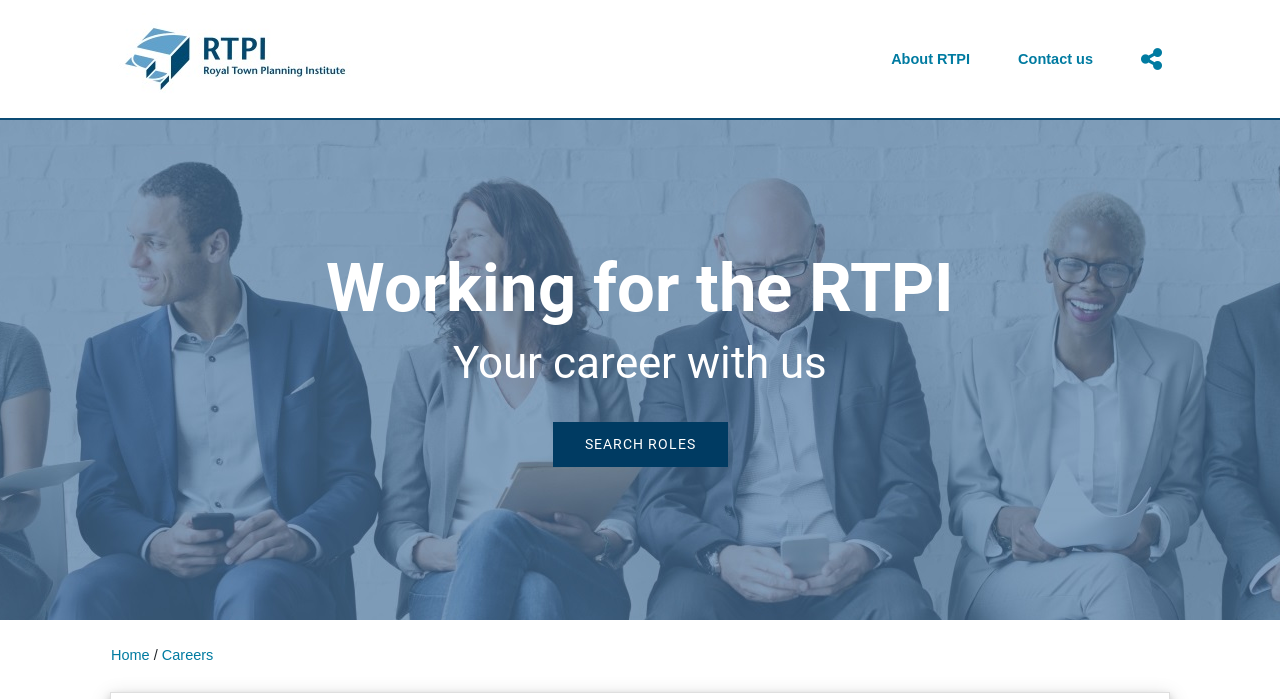Determine the main heading text of the webpage.

Working for the RTPI